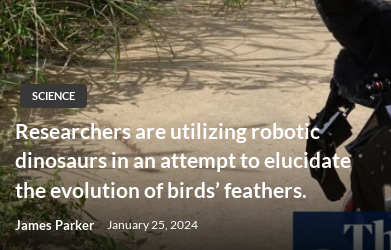Answer the following query with a single word or phrase:
Who is the author of the article?

James Parker